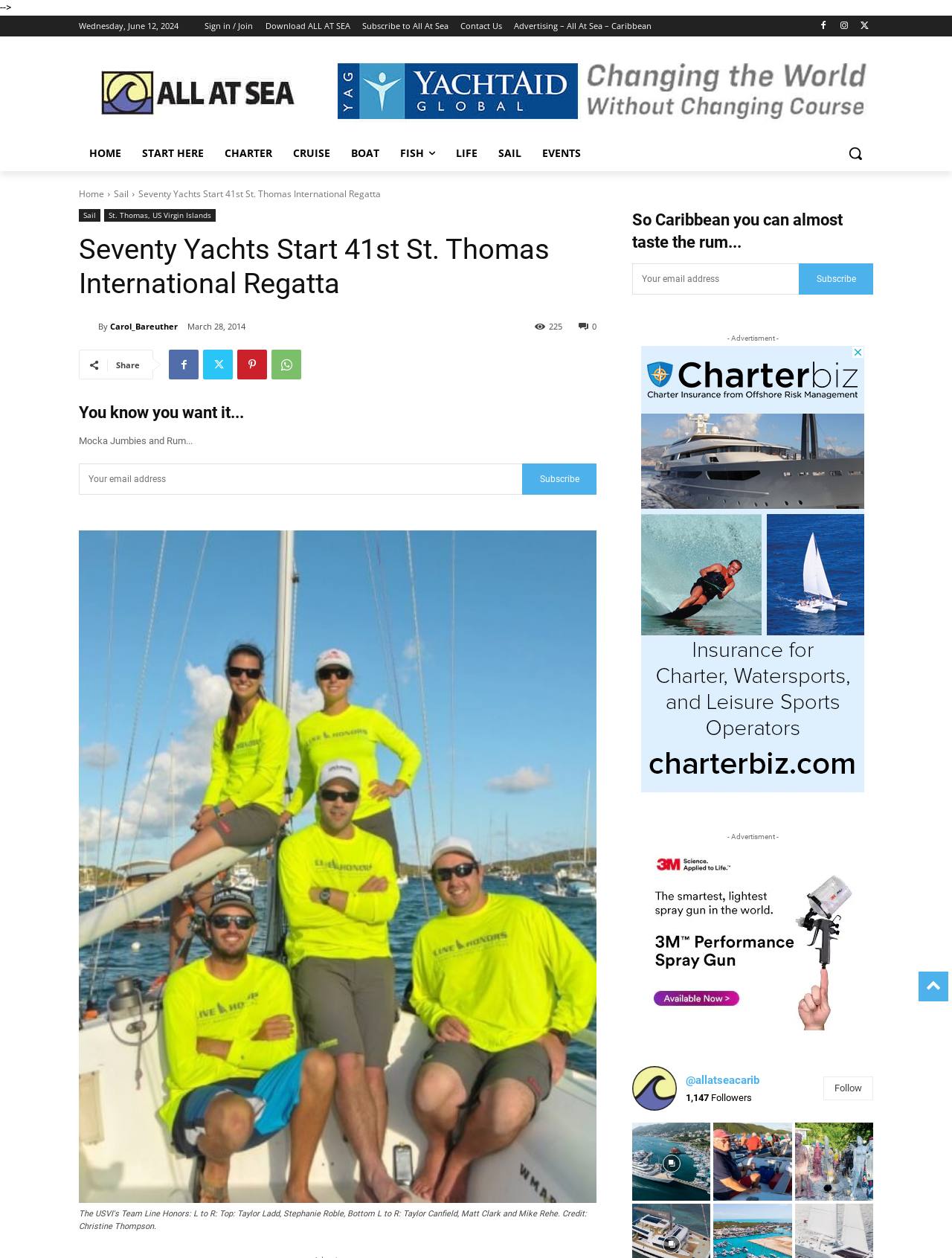Please identify the bounding box coordinates of the element's region that should be clicked to execute the following instruction: "Click on the 'Sign in / Join' link". The bounding box coordinates must be four float numbers between 0 and 1, i.e., [left, top, right, bottom].

[0.215, 0.012, 0.266, 0.029]